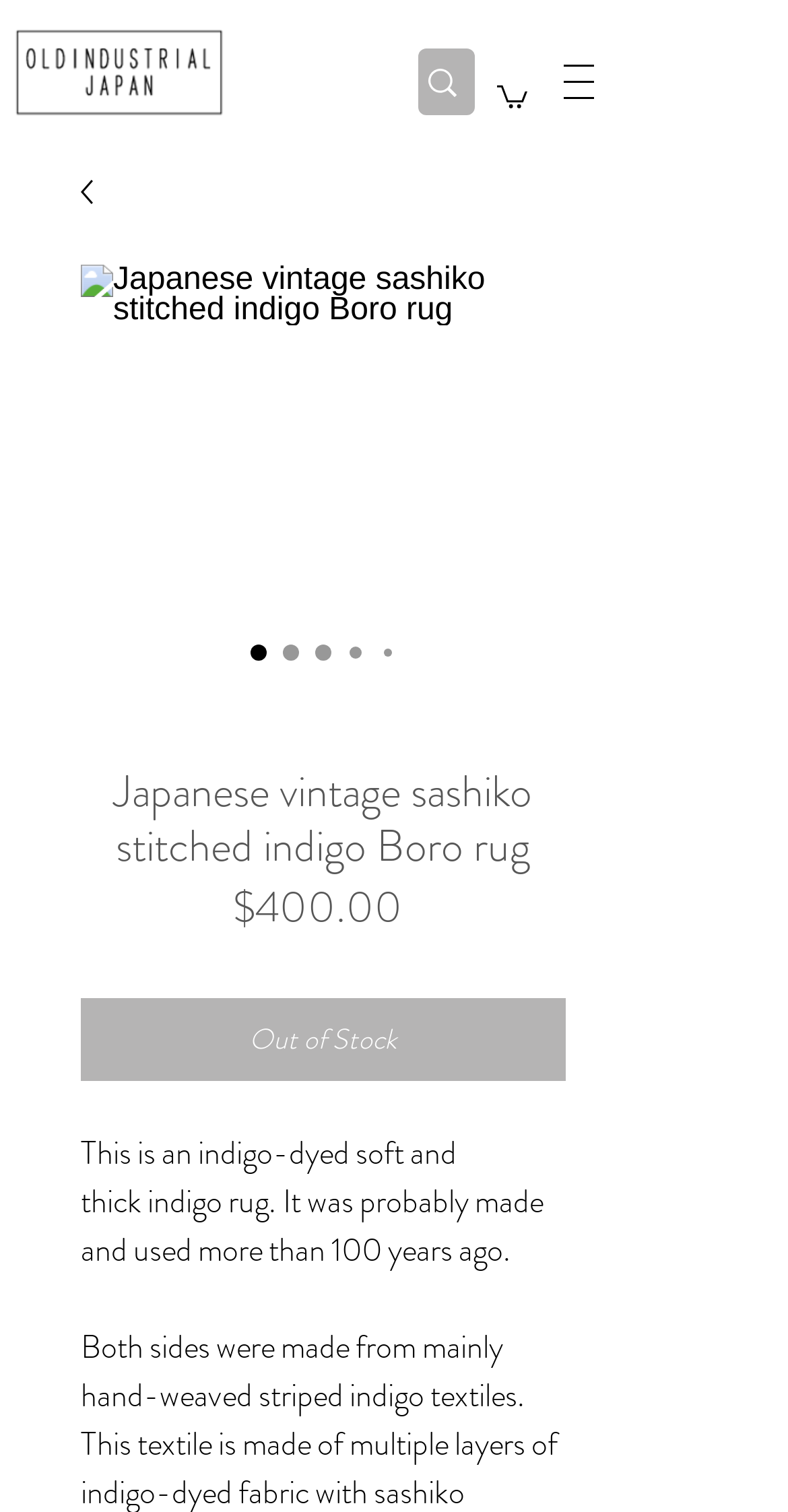Detail the various sections and features of the webpage.

This webpage is about a Japanese vintage sashiko stitched indigo Boro rug. At the top left corner, there is a logo image. Next to it, there is a search bar with a magnifying glass icon. On the top right corner, there are navigation links and a site button with a dropdown menu.

Below the navigation links, there is a large image of the rug, which takes up most of the page. Above the image, there are five radio buttons with the same label, "Japanese vintage sashiko stitched indigo Boro rug", but only one of them is checked.

To the left of the image, there is a heading with the same label as the radio buttons, followed by a price tag of $400.00 and a "Price" label. Below the price tag, there is an "Out of Stock" button, which is disabled.

At the bottom left corner, there is a descriptive text about the rug, stating that it is an indigo-dyed soft and thick indigo rug, made and used more than 100 years ago.